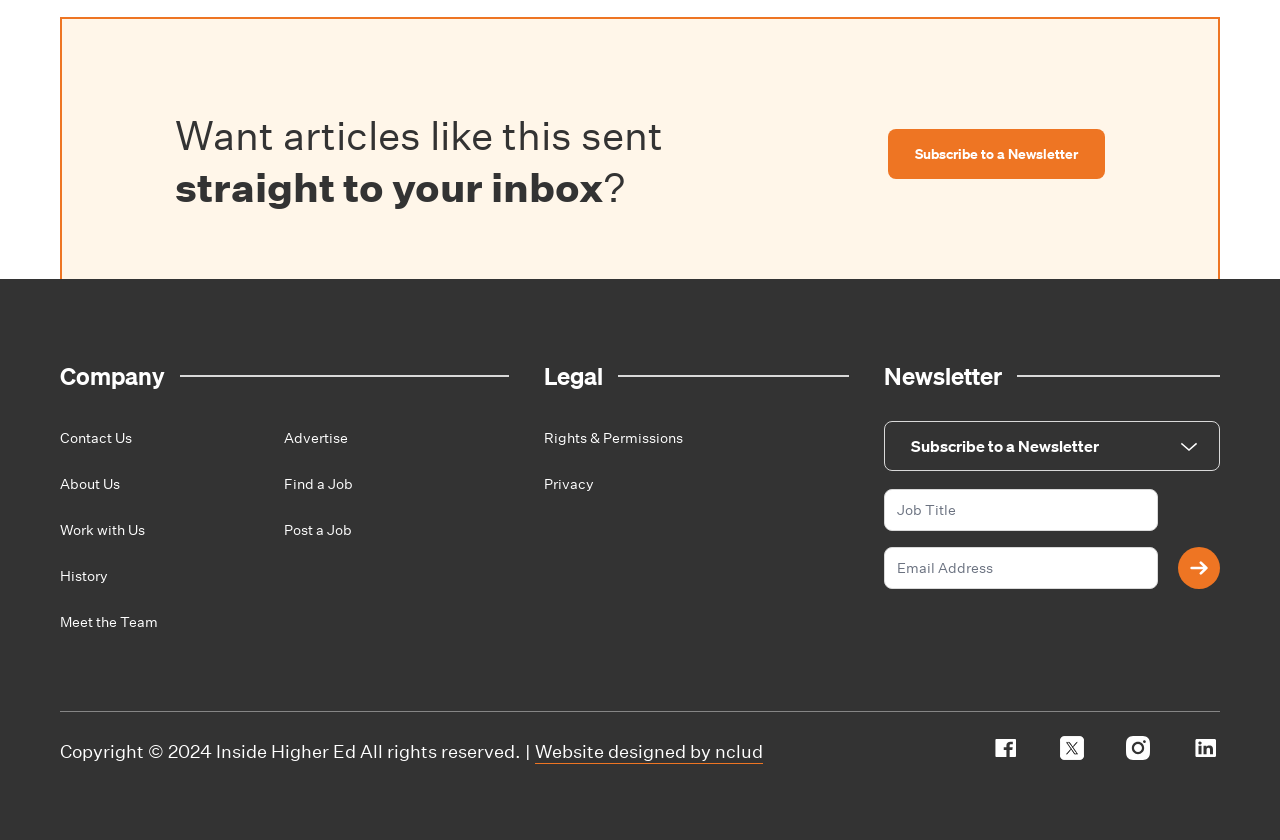Please locate the bounding box coordinates of the region I need to click to follow this instruction: "Click on the 'HOME' link".

None